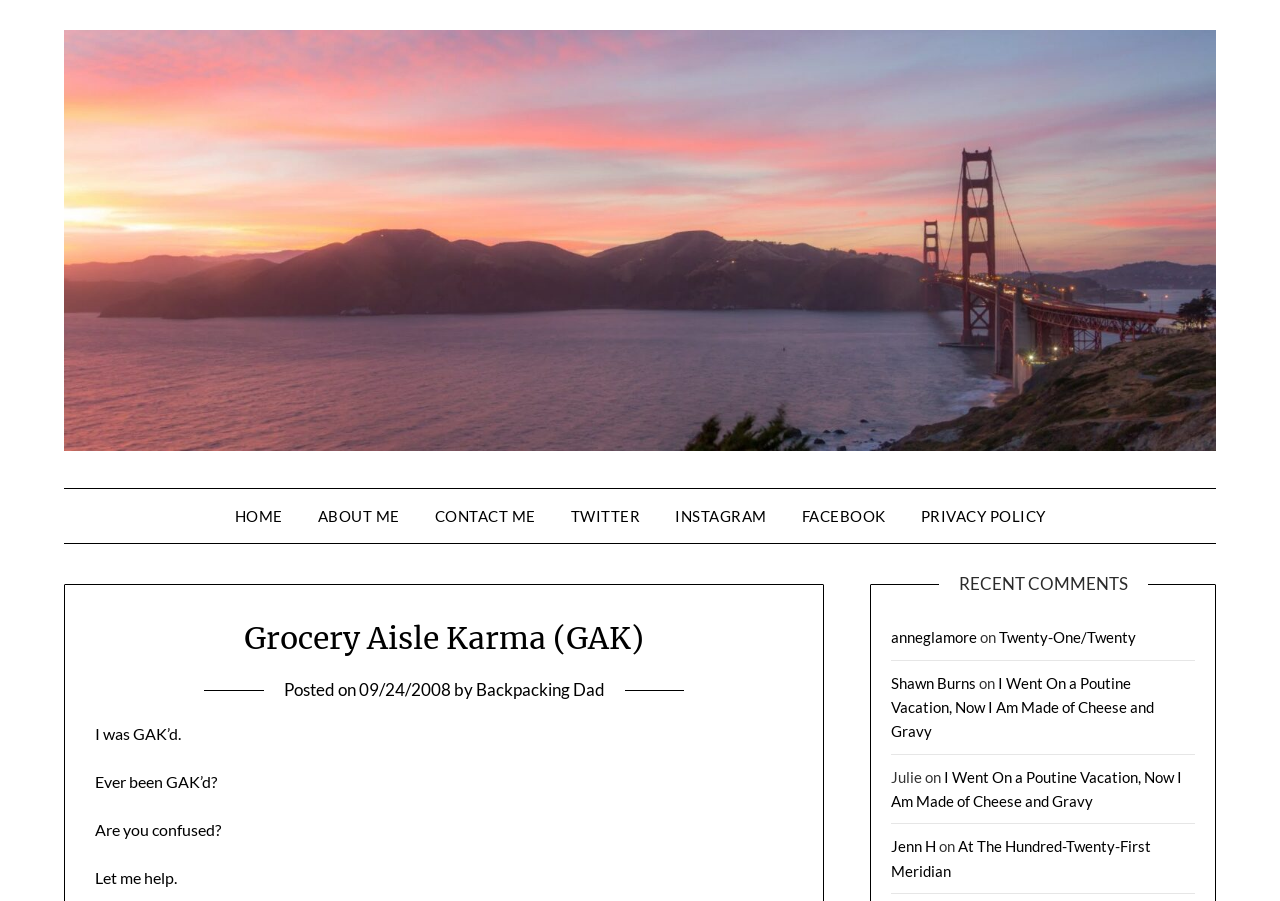Locate the bounding box coordinates of the element that needs to be clicked to carry out the instruction: "check recent comments". The coordinates should be given as four float numbers ranging from 0 to 1, i.e., [left, top, right, bottom].

[0.733, 0.636, 0.897, 0.661]